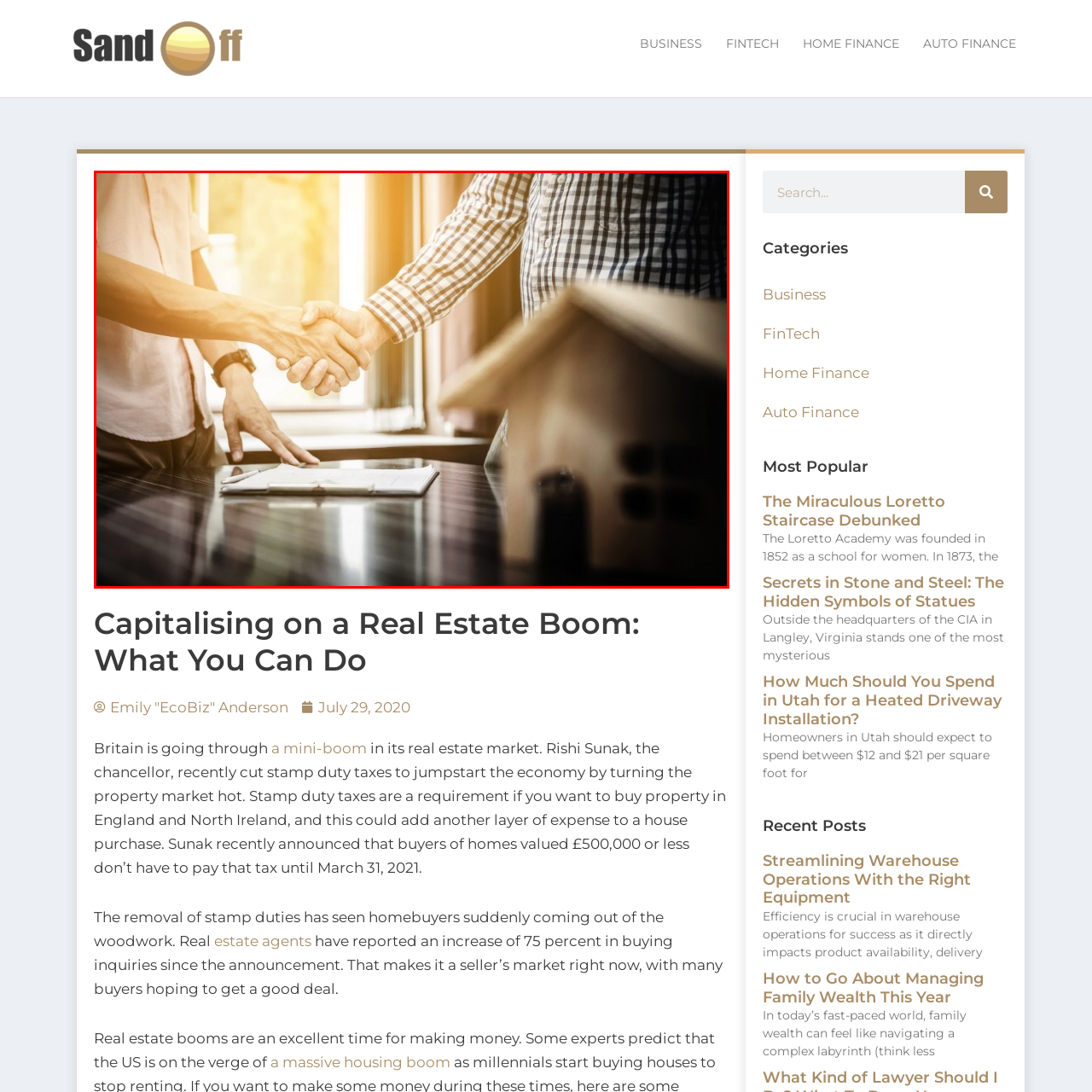Describe in detail the contents of the image highlighted within the red box.

In a warm and inviting setting, two individuals engage in a handshake, symbolizing mutual agreement or a successful transaction, likely in the context of real estate dealings. A small model house is visible on the table, further emphasizing the nature of their interaction, which appears to be related to the housing market. The sunlight streaming through the window adds a hopeful ambiance, suggesting new beginnings and opportunities. The table is adorned with a notepad, possibly containing important details of their discussion, indicating a serious and business-oriented atmosphere. This image encapsulates the essence of collaboration and trust in financial agreements, particularly during a real estate boom.